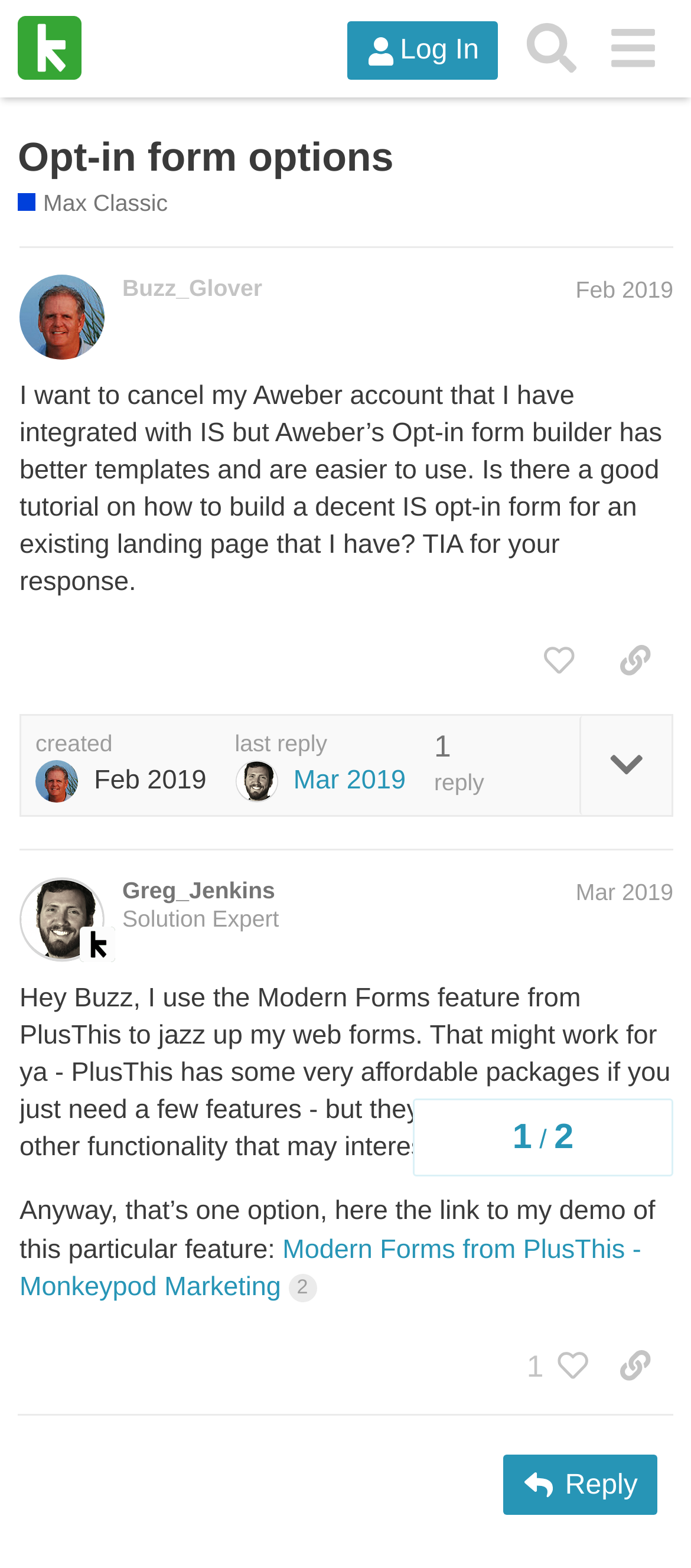Please determine the bounding box coordinates of the element's region to click in order to carry out the following instruction: "View the Max Classic Help Center". The coordinates should be four float numbers between 0 and 1, i.e., [left, top, right, bottom].

[0.026, 0.12, 0.243, 0.141]